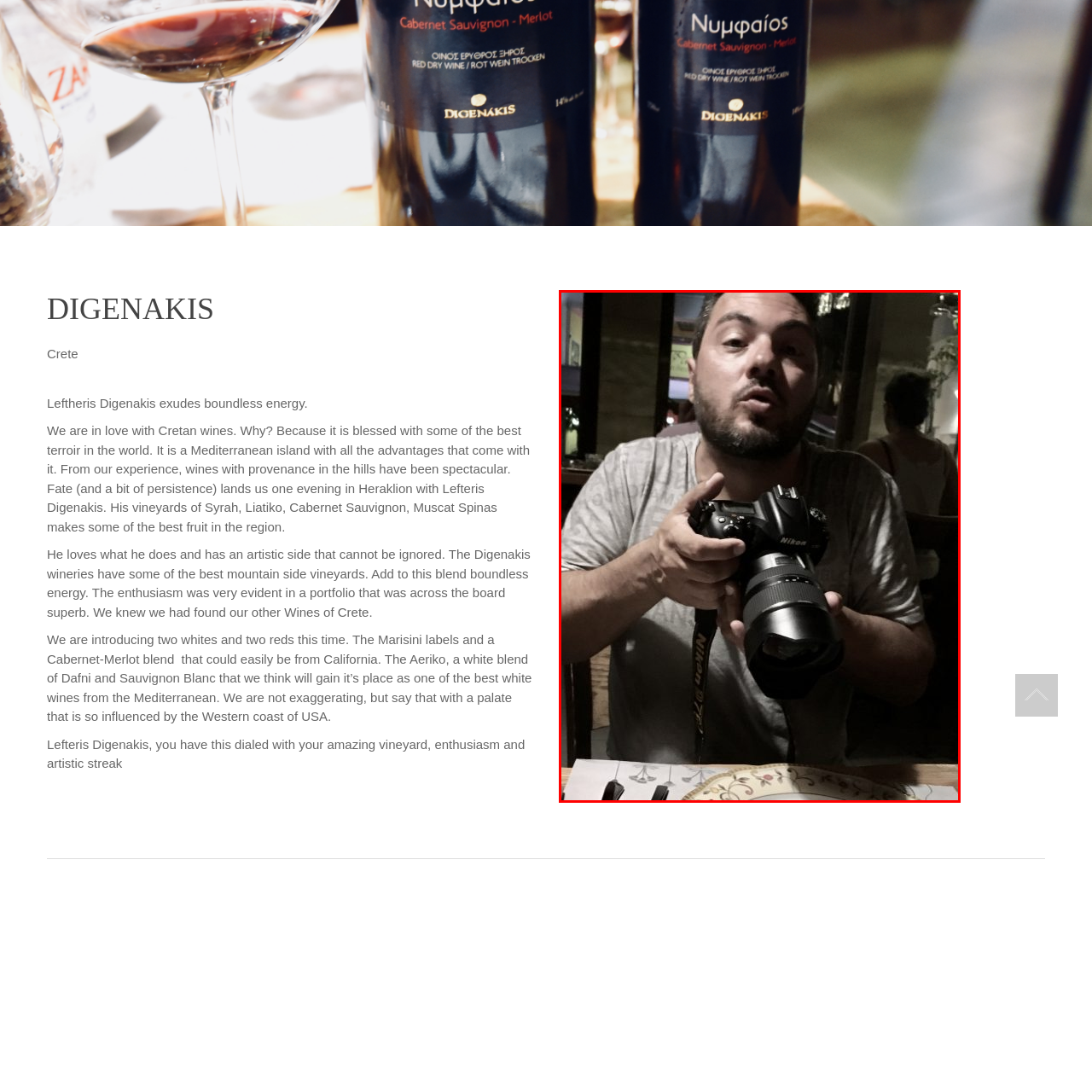Carefully analyze the image within the red boundary and describe it extensively.

In a dimly lit restaurant setting, a man enthusiastically holds a Nikon camera, poised to capture a moment. Dressed casually in a gray shirt, he appears to be in the midst of an engaging conversation, possibly about photography or the culinary delights surrounding him. The ambiance hints at a cozy gathering, with subtle reflections of other diners in the background, suggesting a lively atmosphere. This image encapsulates not just a moment in time, but also the passion for creativity and a love for capturing life's experiences, reminiscent of the vibrant culture of Crete, where such life moments often unfold against the backdrop of rich flavors and traditions.